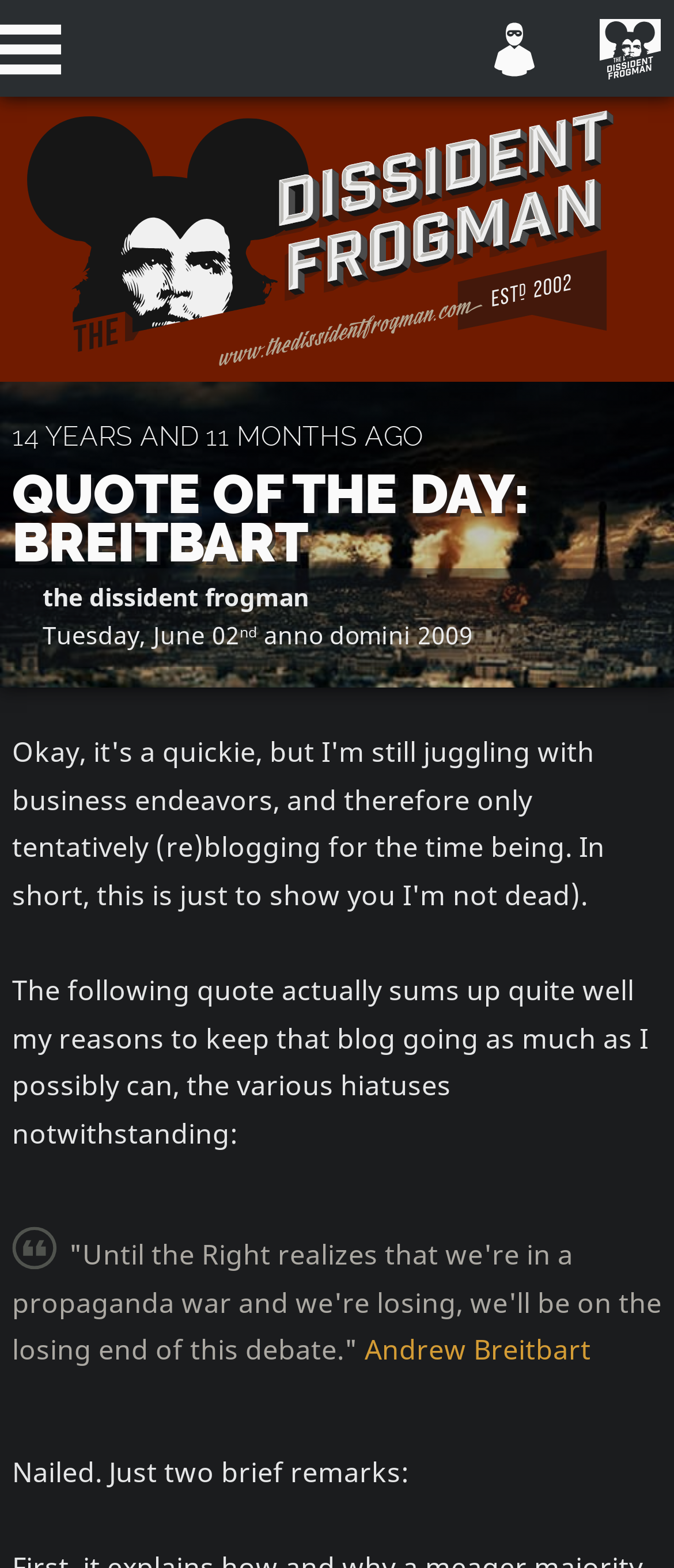Find the bounding box of the element with the following description: "parent_node: city: name="city" placeholder=""". The coordinates must be four float numbers between 0 and 1, formatted as [left, top, right, bottom].

[0.045, 0.762, 0.081, 0.793]